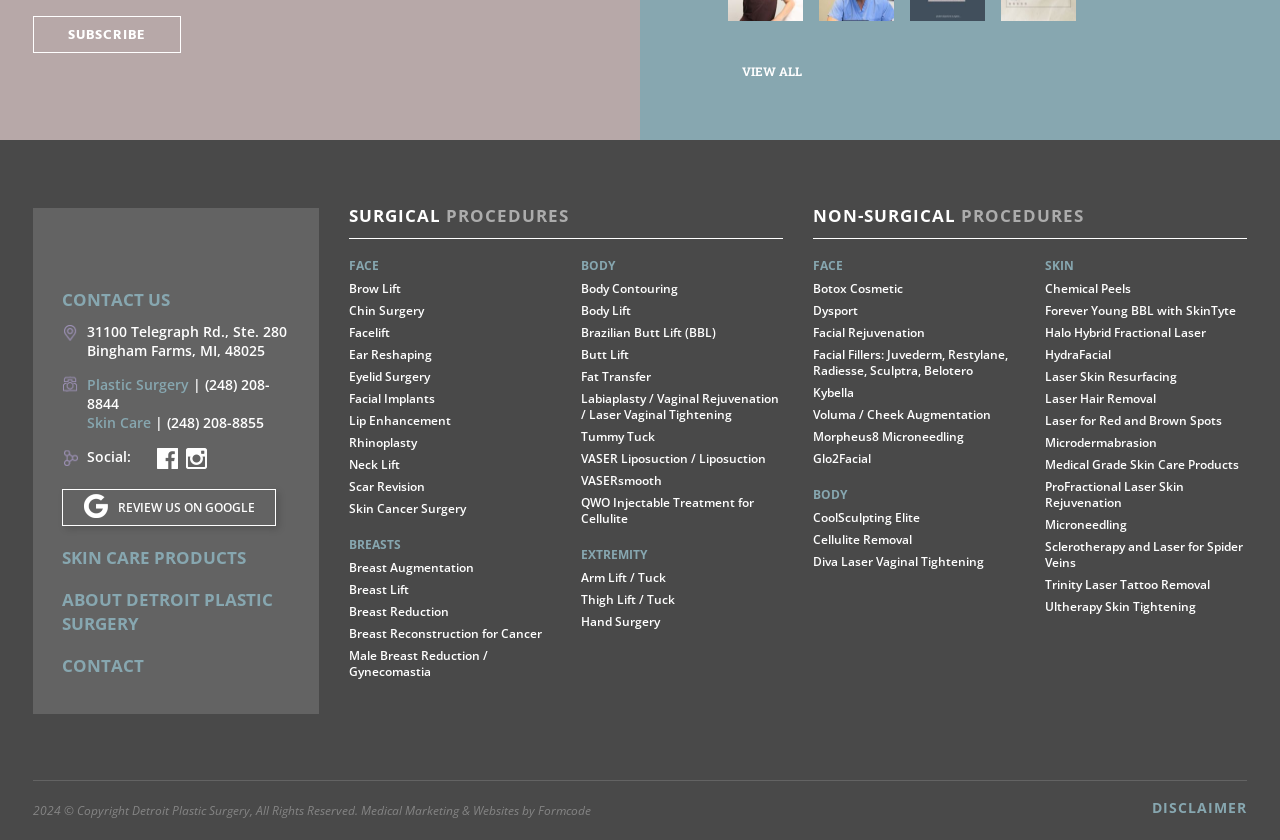What social media platforms does the clinic have?
Please analyze the image and answer the question with as much detail as possible.

I inferred this answer by looking at the footer section of the webpage, where it mentions 'Detroit Plastic Surgery Facebook' and 'Detroit Plastic Surgery Instagram', indicating that the clinic has a presence on both Facebook and Instagram.